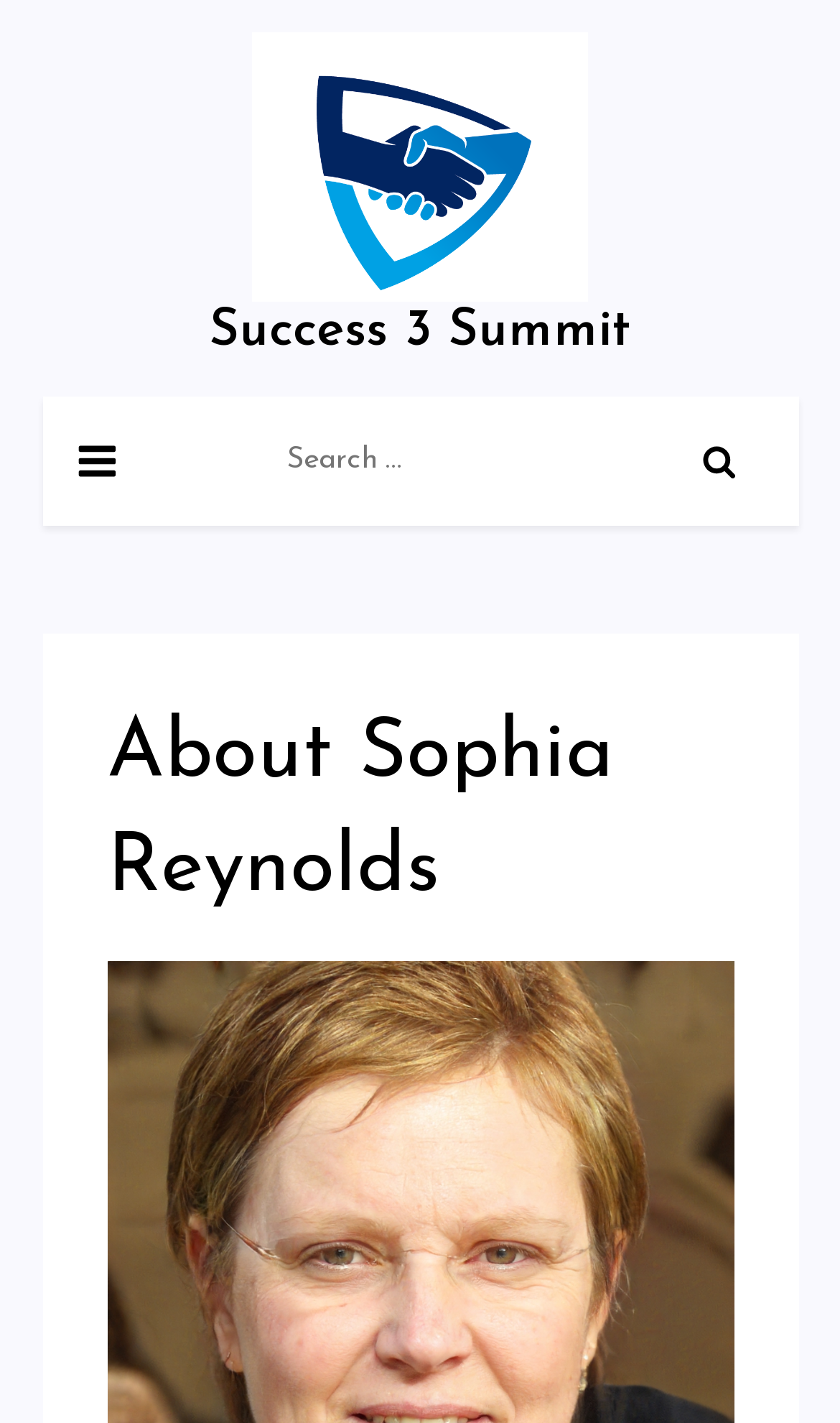What is the main topic of the webpage content?
Using the image, provide a detailed and thorough answer to the question.

The webpage has a heading 'About Sophia Reynolds' which suggests that the main topic of the webpage content is about Sophia Reynolds, likely her biography or achievements.